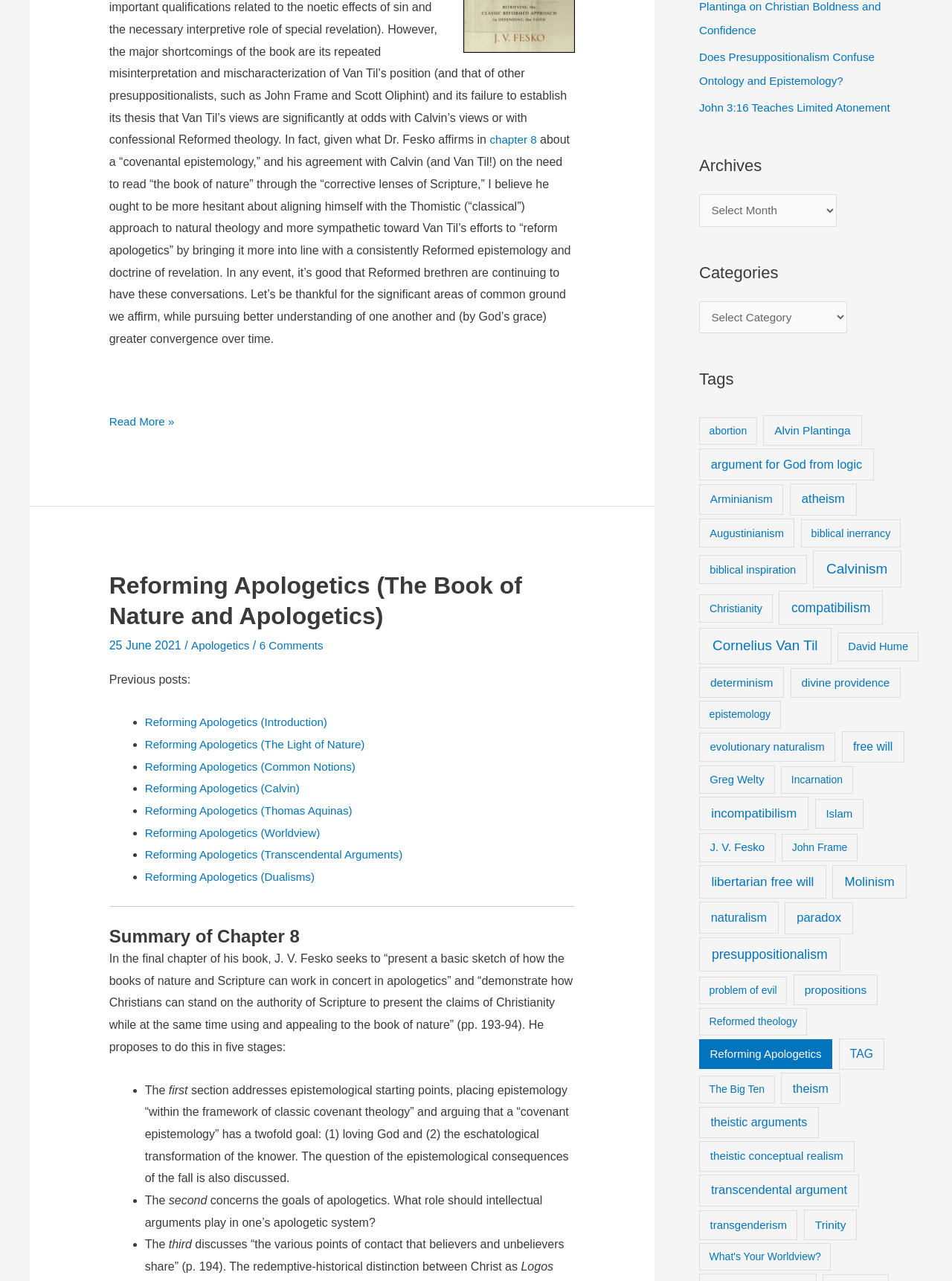Specify the bounding box coordinates for the region that must be clicked to perform the given instruction: "Click on the 'Plantinga on Christian Boldness and Confidence' link".

[0.734, 0.003, 0.936, 0.032]